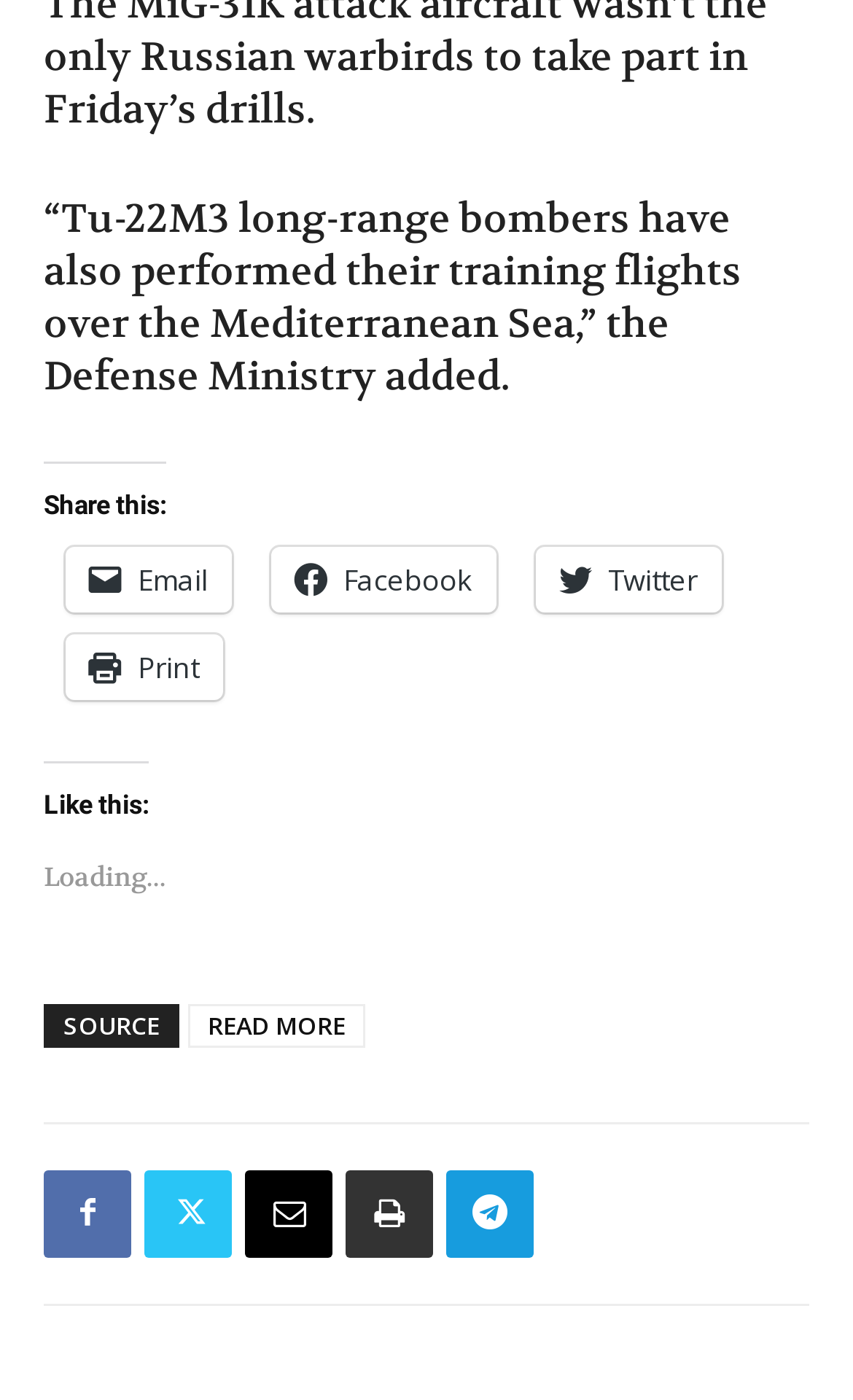Identify the bounding box for the element characterized by the following description: "Email".

[0.077, 0.391, 0.272, 0.438]